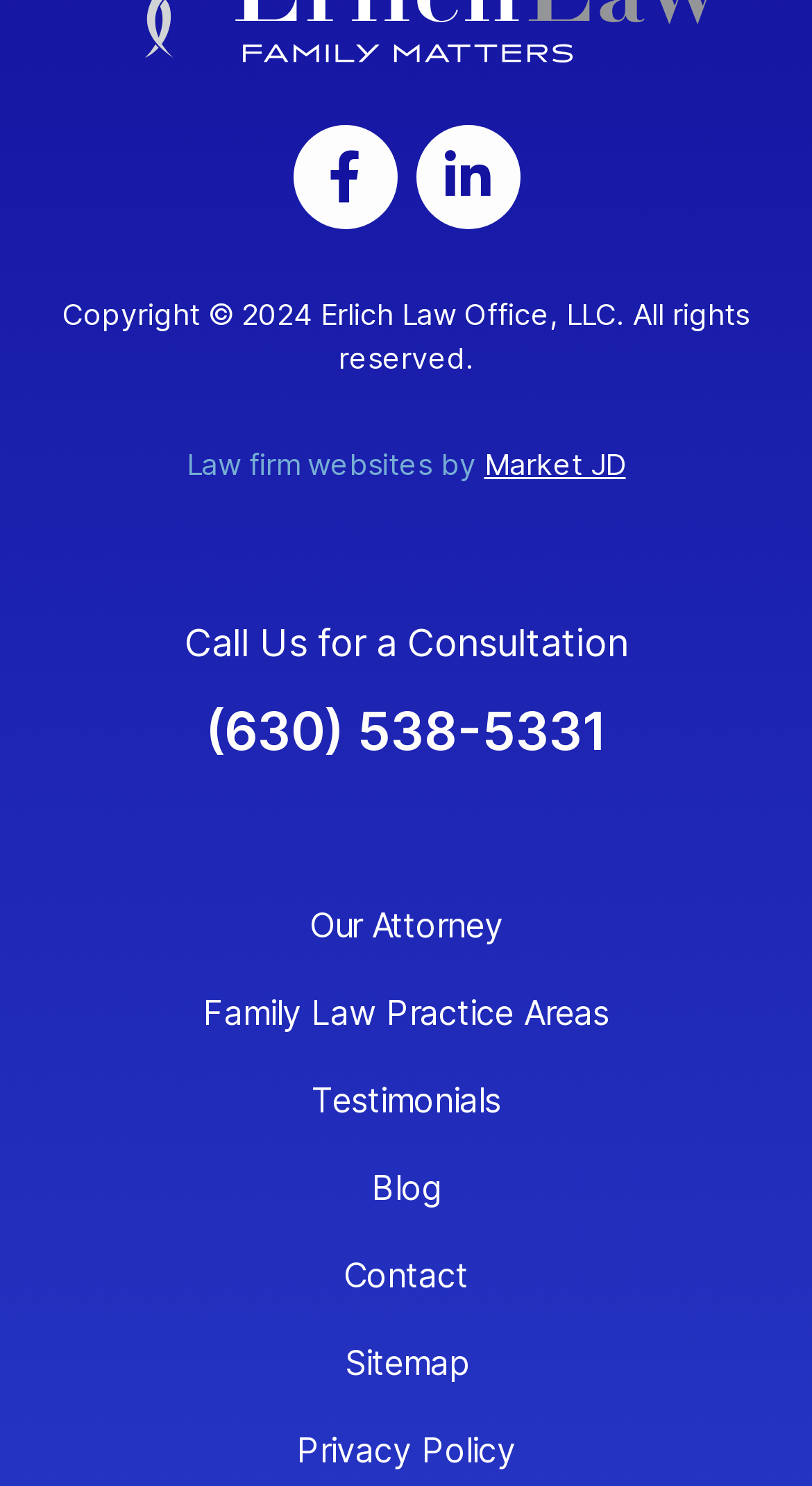What is the name of the law firm?
Please respond to the question with a detailed and well-explained answer.

I found the name of the law firm by looking at the StaticText element with the text 'Copyright © 2024 Erlich Law Office, LLC. All rights reserved.' which is located at the bottom of the webpage.